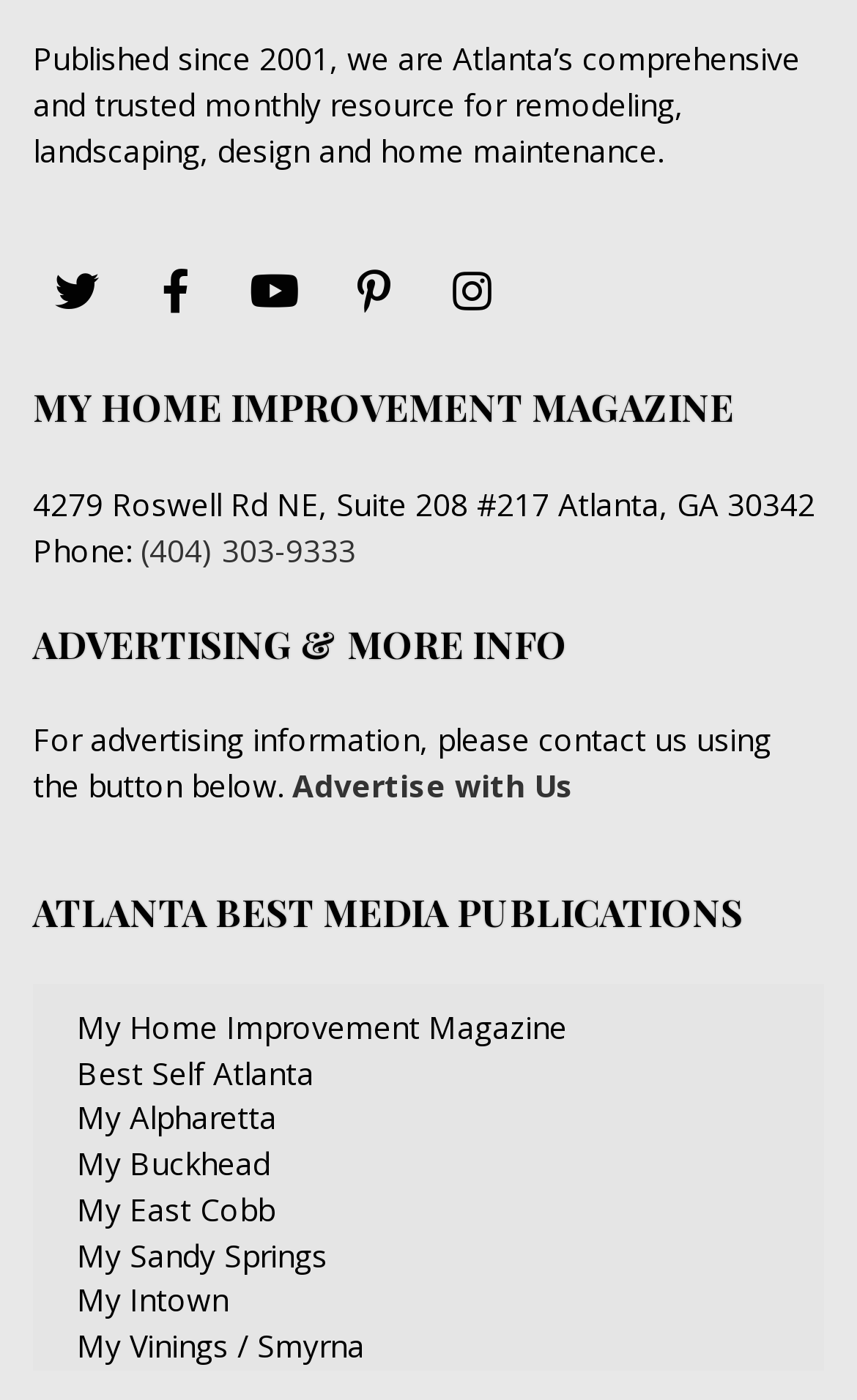Please locate the bounding box coordinates of the element that should be clicked to achieve the given instruction: "Watch on Youtube".

[0.269, 0.178, 0.372, 0.24]